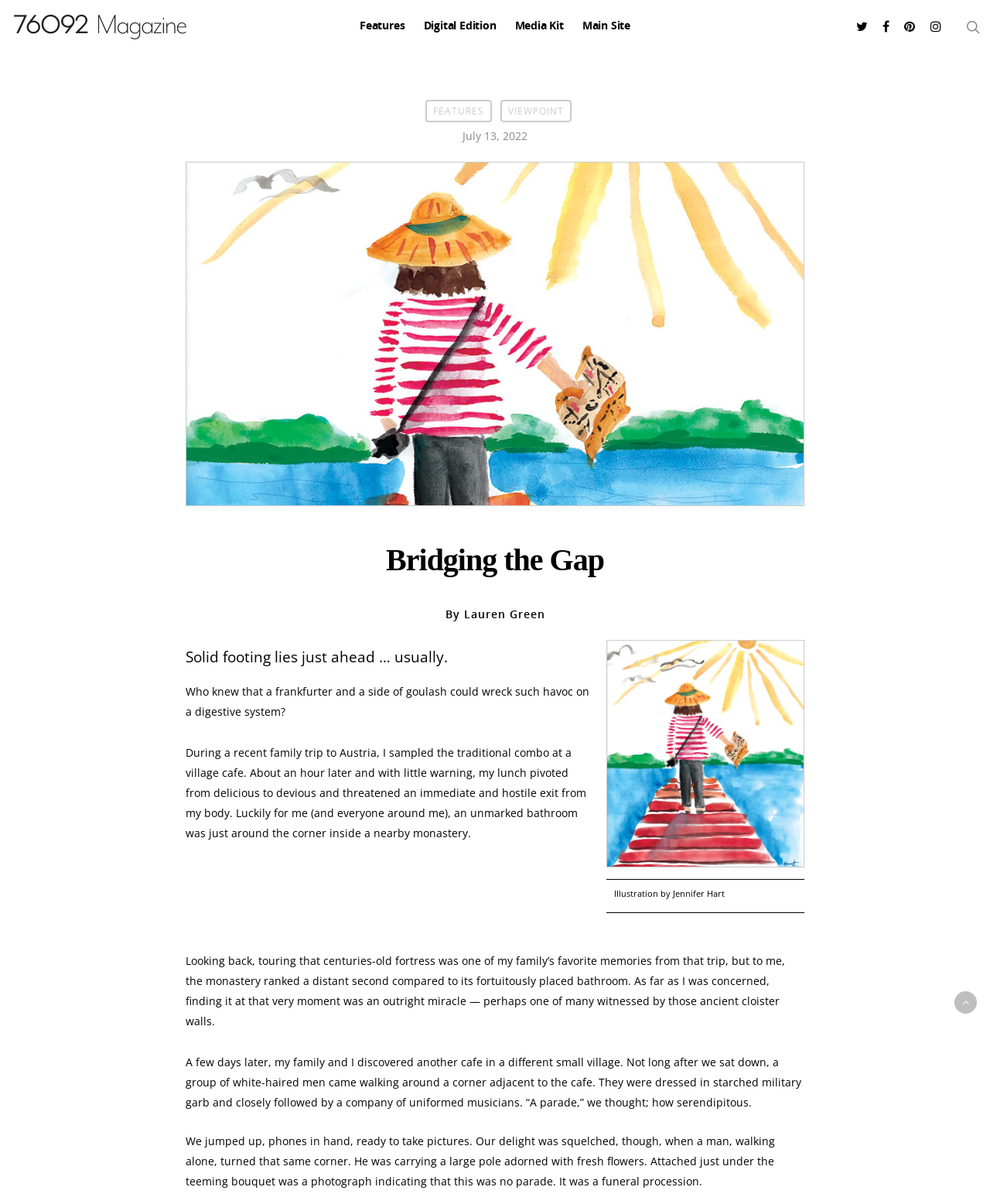Identify the coordinates of the bounding box for the element that must be clicked to accomplish the instruction: "Click the 'Media Kit' link".

[0.52, 0.006, 0.569, 0.04]